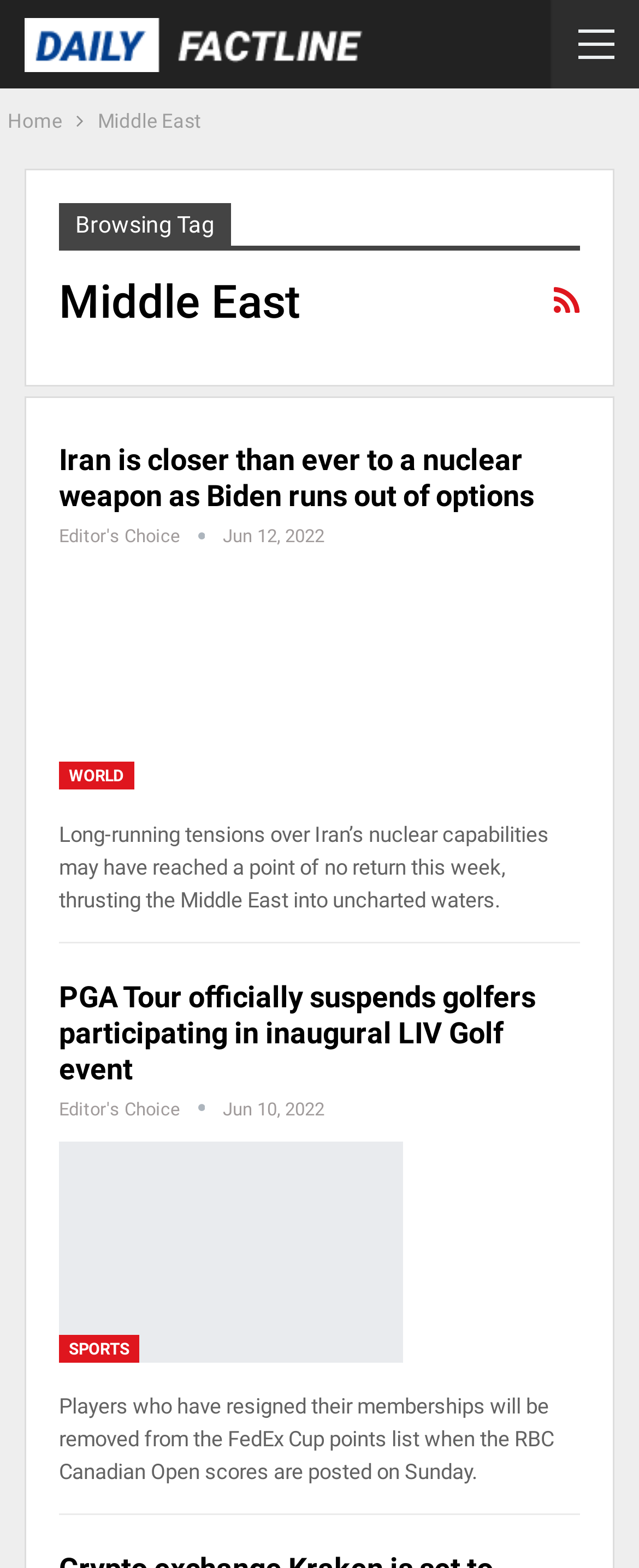Respond concisely with one word or phrase to the following query:
How many articles are displayed on the webpage?

2